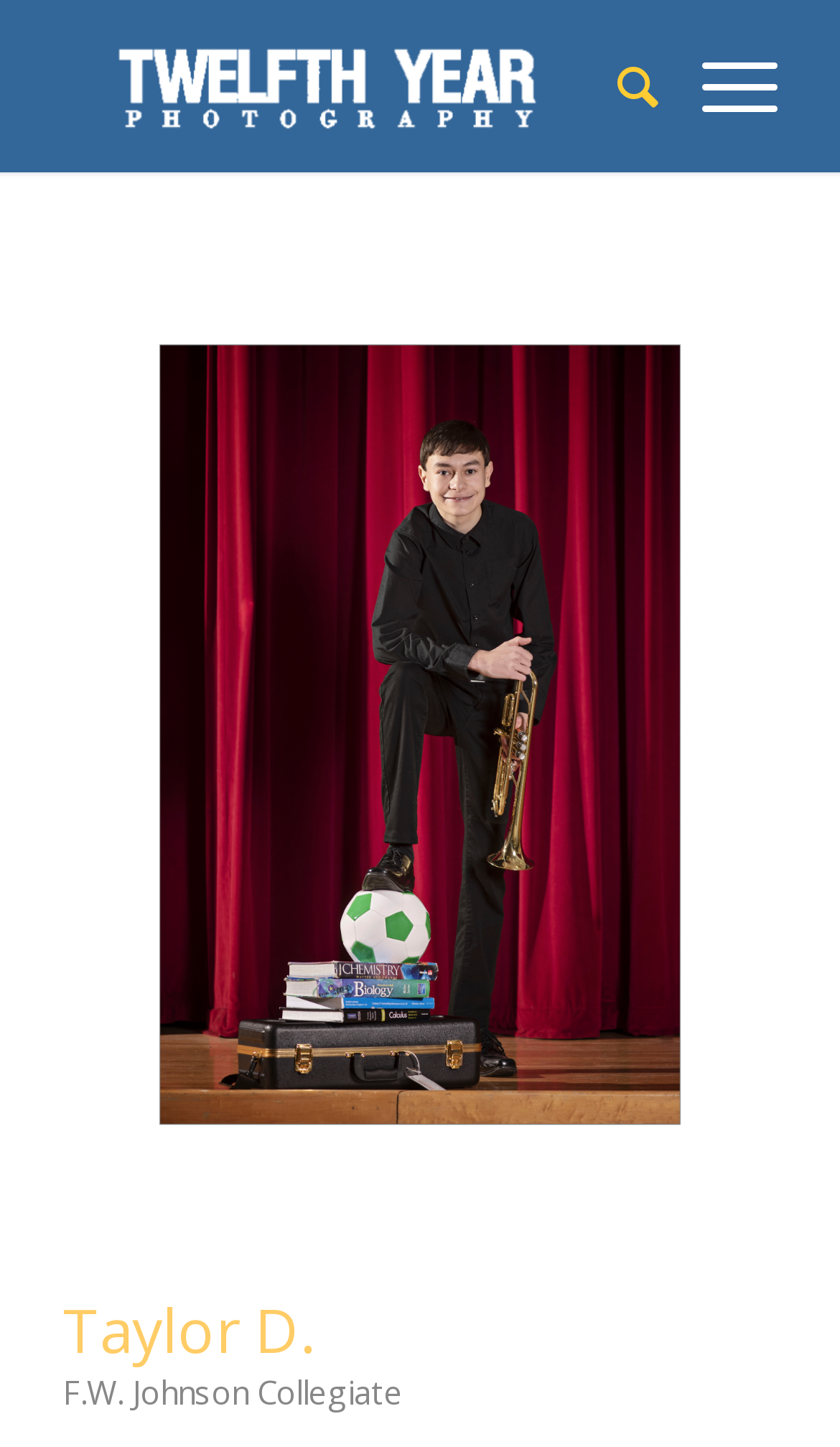Extract the bounding box coordinates for the described element: "Menu Menu". The coordinates should be represented as four float numbers between 0 and 1: [left, top, right, bottom].

[0.784, 0.0, 0.925, 0.119]